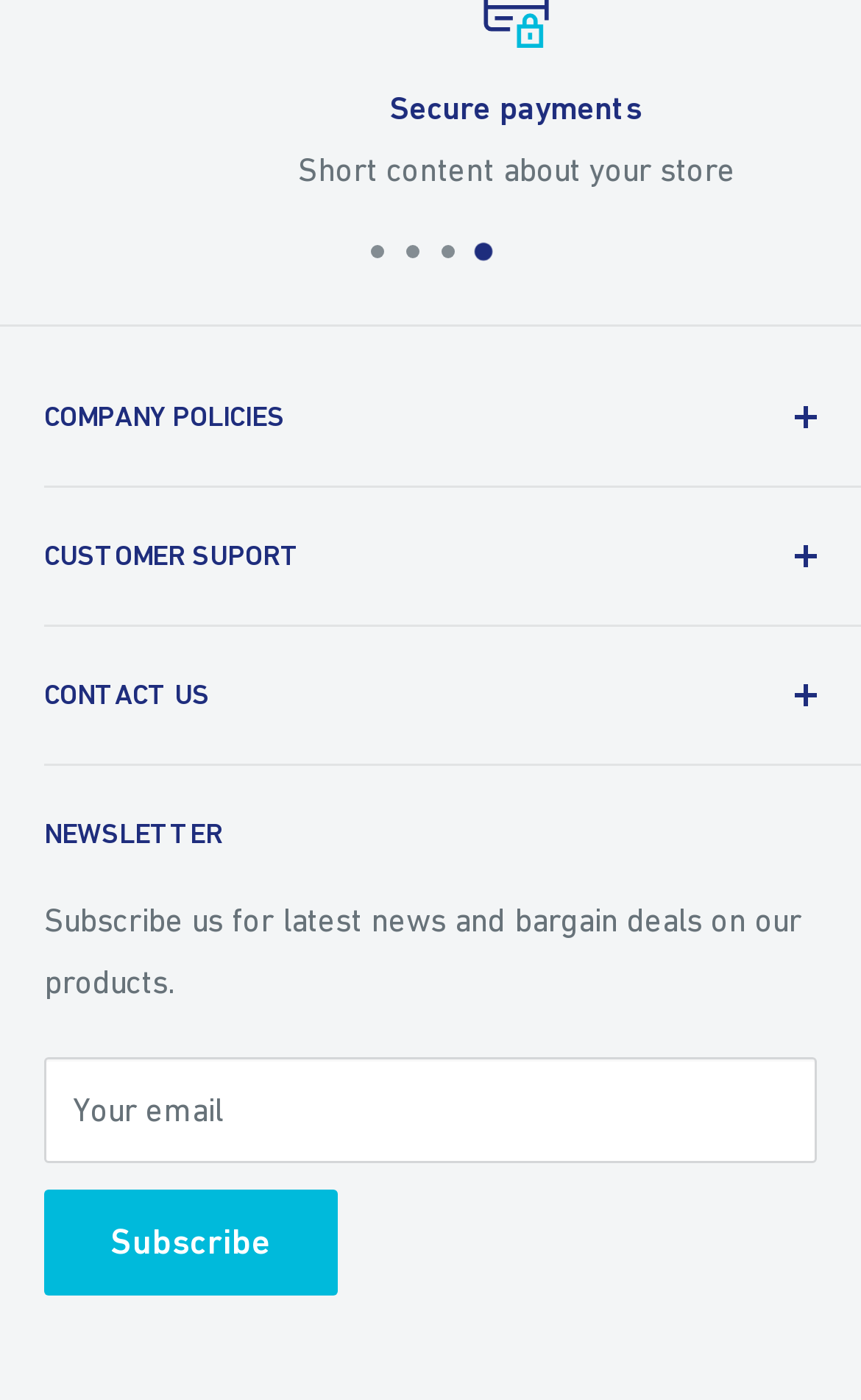Given the webpage screenshot, identify the bounding box of the UI element that matches this description: "Help & FAQs".

[0.051, 0.474, 0.897, 0.523]